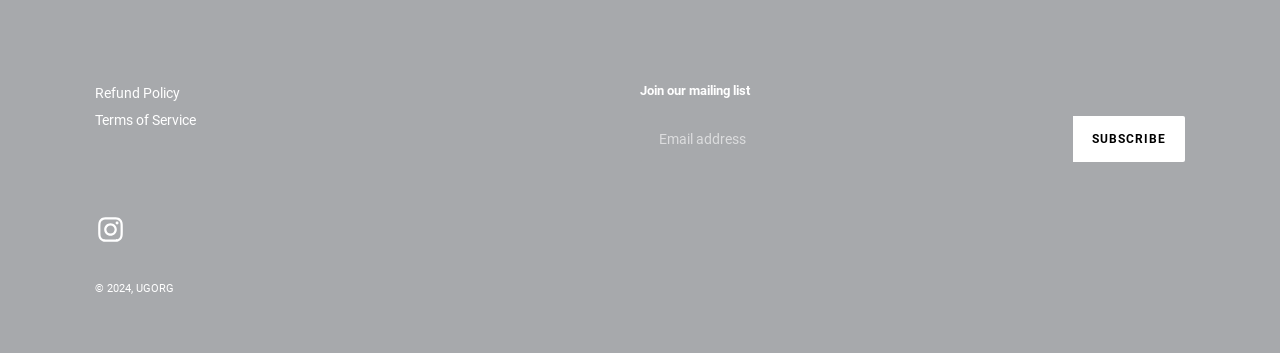What is the purpose of the textbox?
Answer with a single word or phrase by referring to the visual content.

Join our mailing list